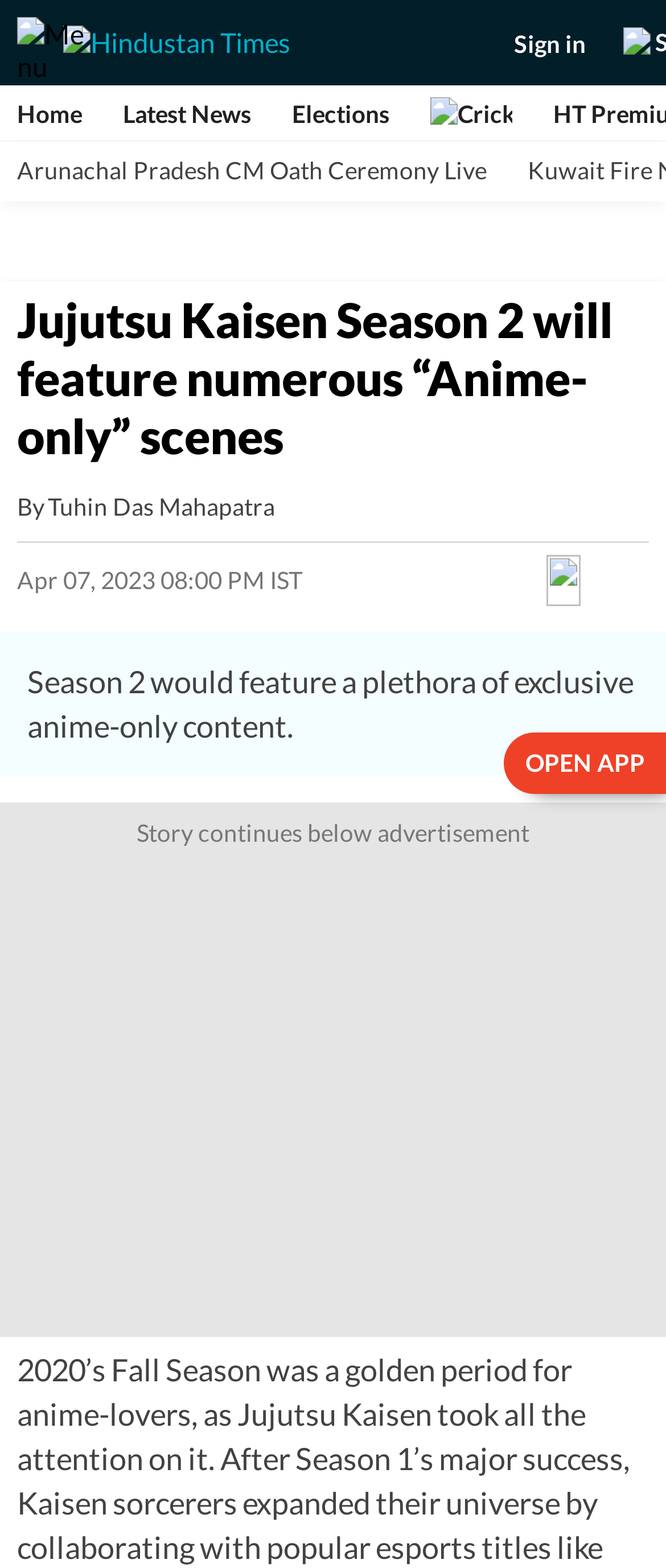What is the topic of the article?
Please provide a single word or phrase based on the screenshot.

Jujutsu Kaisen Season 2